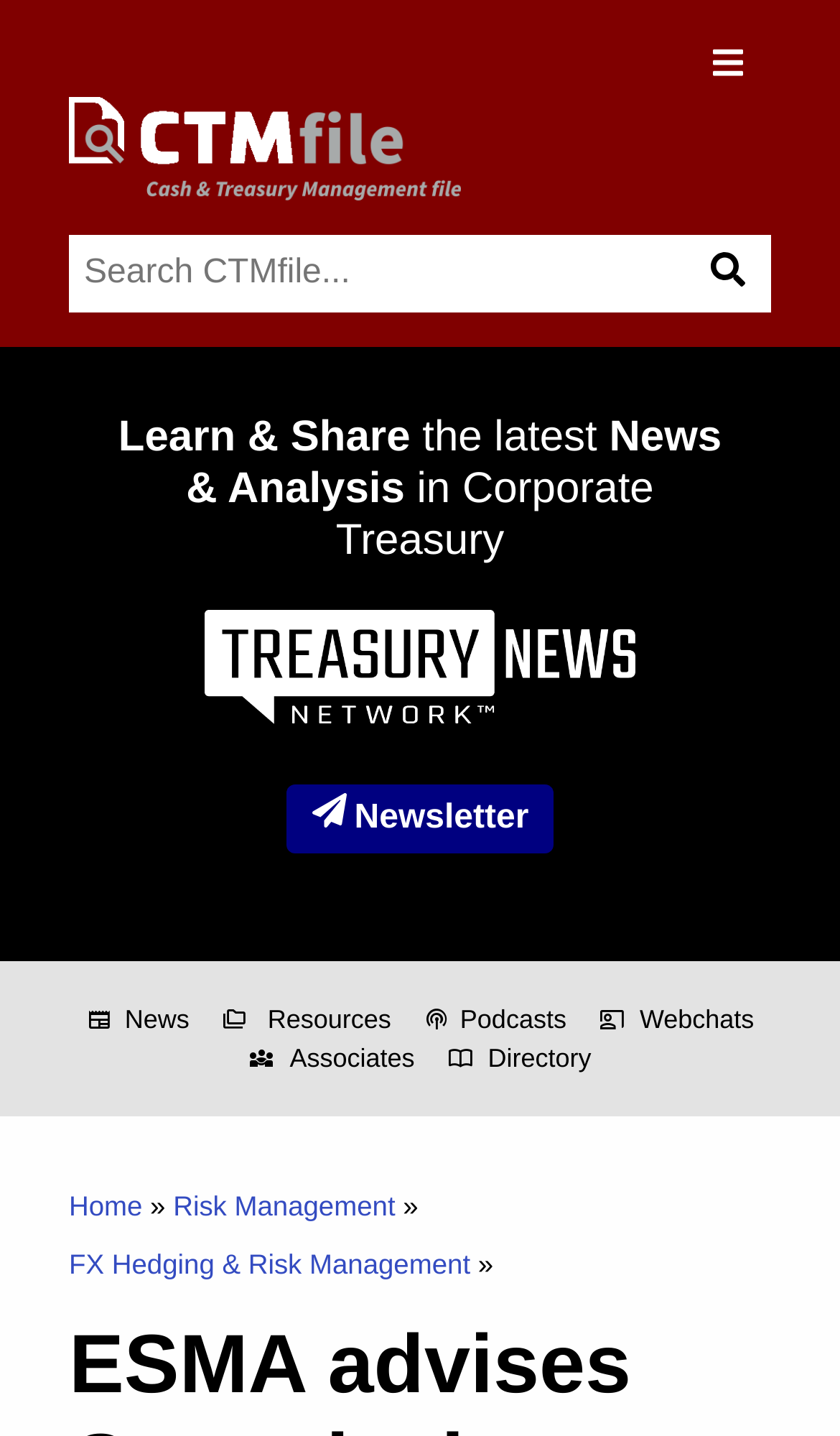Can you find and provide the title of the webpage?

Learn & Share the latest News & Analysis in Corporate Treasury